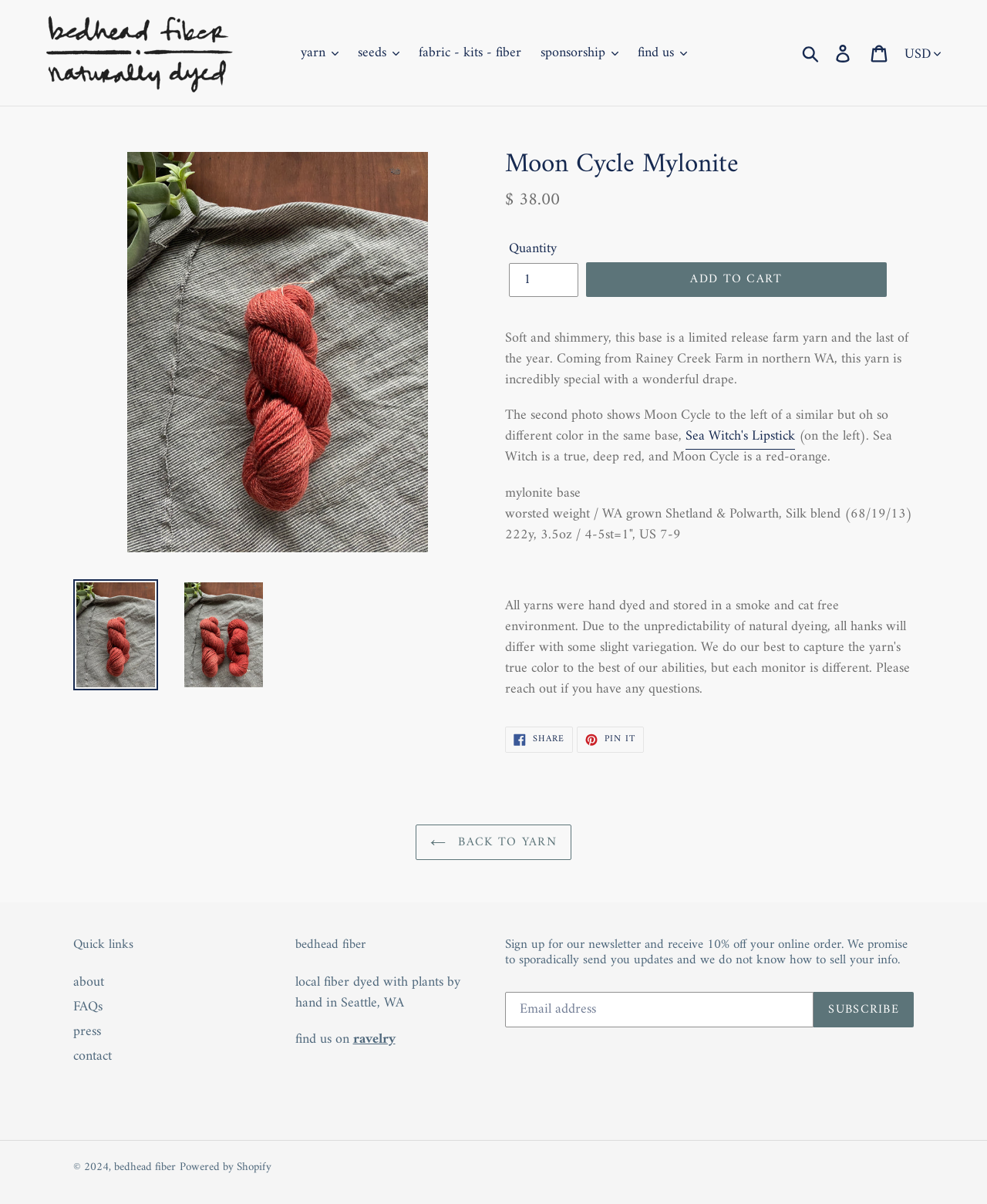Locate the bounding box coordinates of the clickable part needed for the task: "View the 'Sea Witch's Lipstick' yarn".

[0.695, 0.352, 0.805, 0.374]